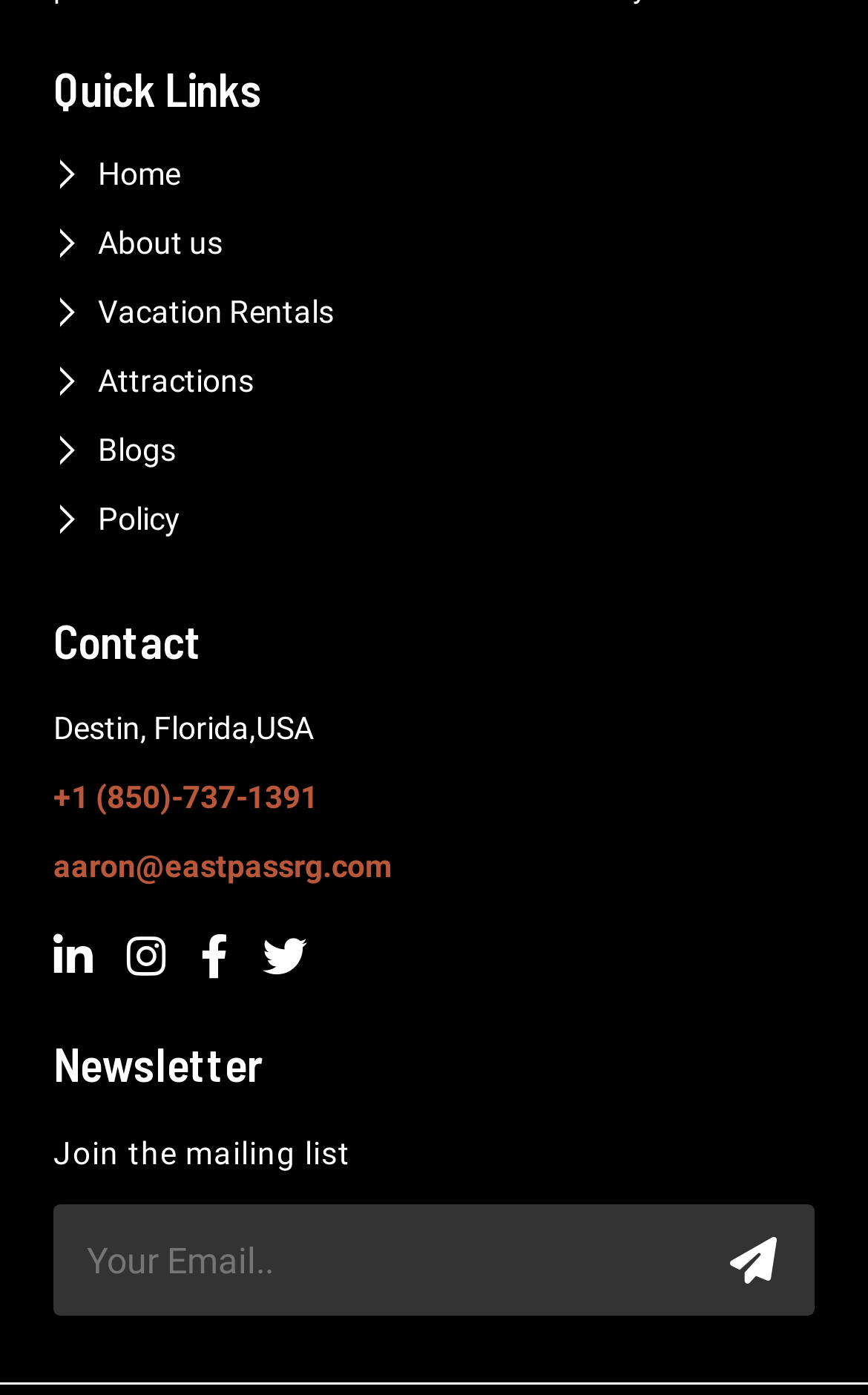Please answer the following question using a single word or phrase: 
What is the phone number to contact?

+1 (850)-737-1391